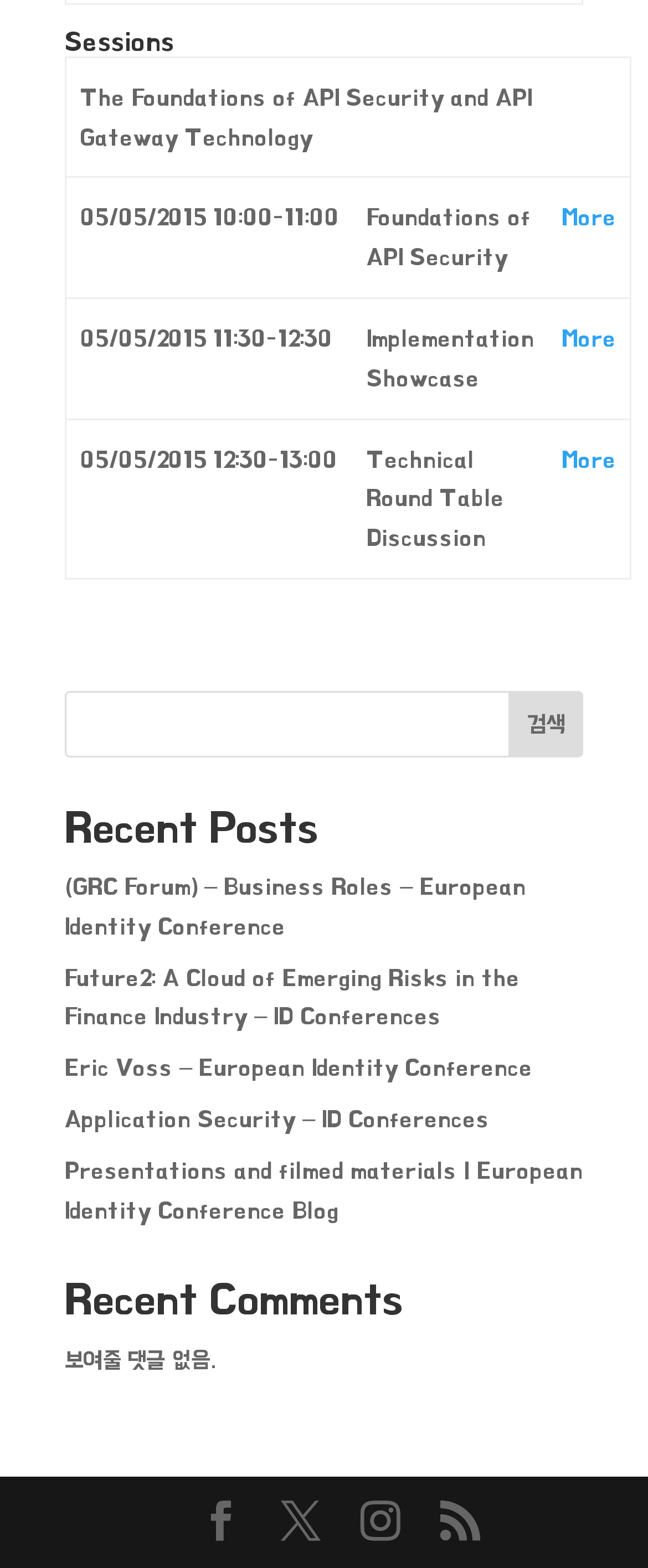Give a one-word or one-phrase response to the question: 
How many recent posts are listed?

5